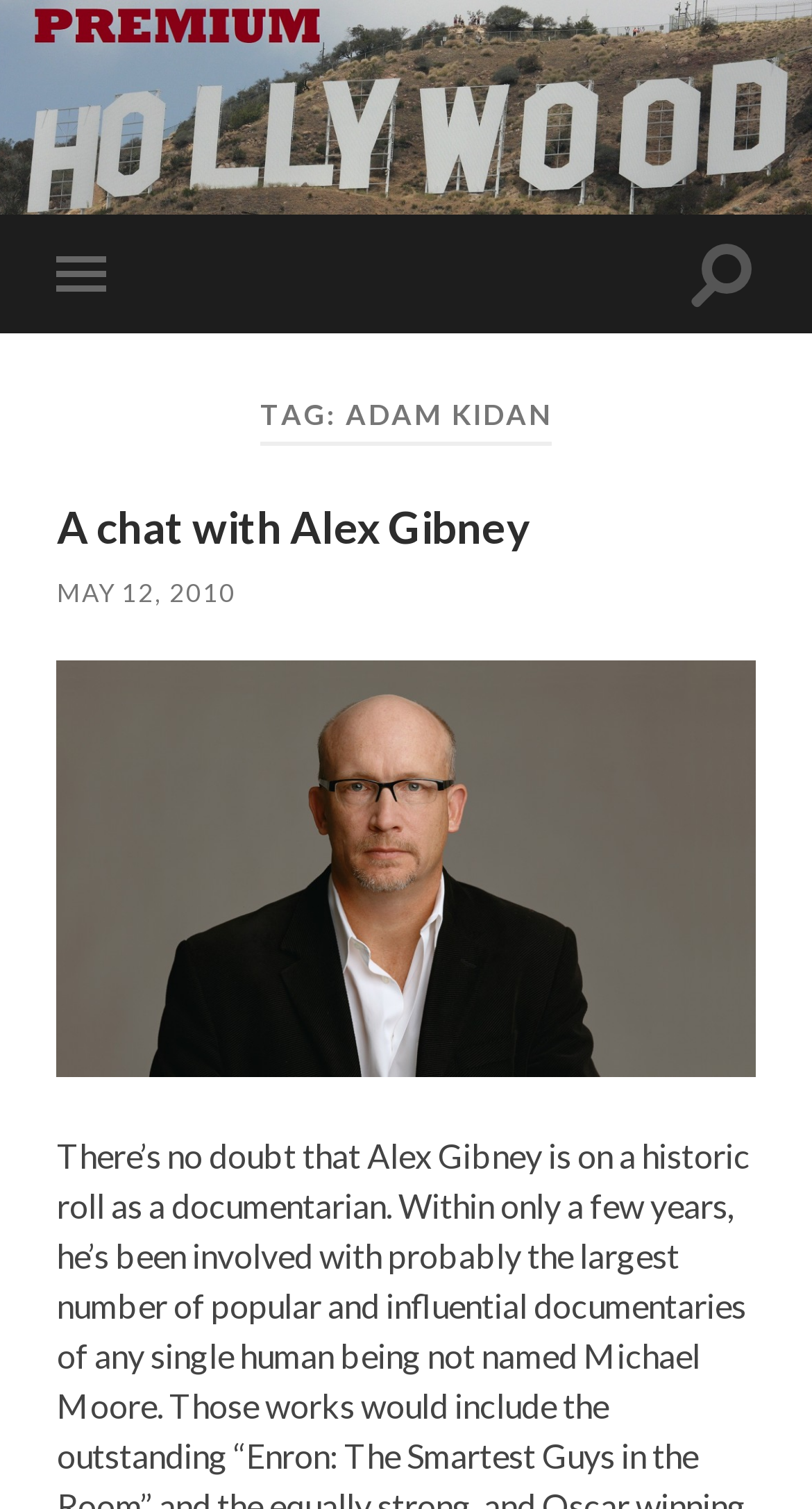Please provide a one-word or short phrase answer to the question:
What is the text of the second link?

A chat with Alex Gibney